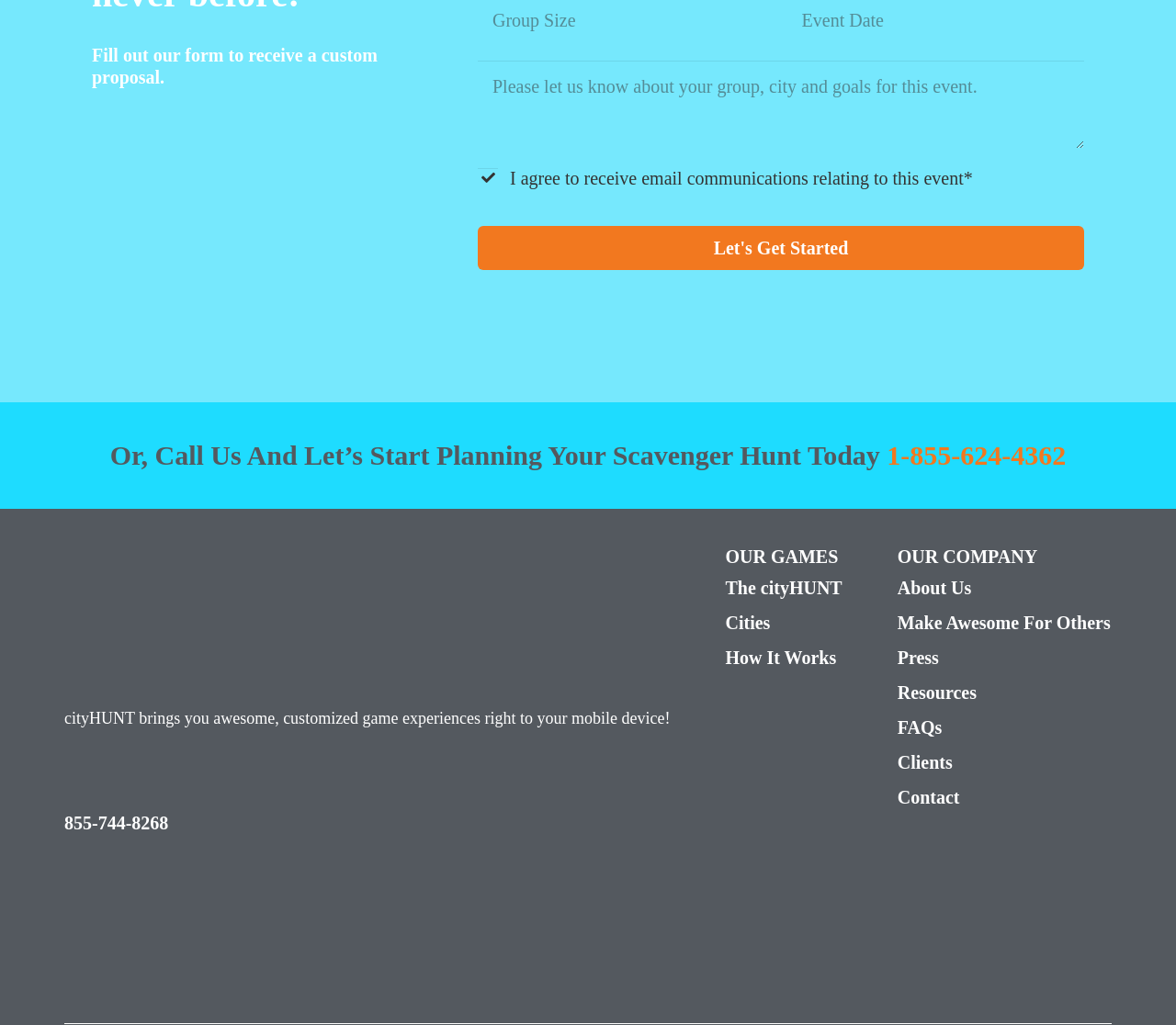Give a concise answer of one word or phrase to the question: 
What is the type of game experience offered by cityHUNT?

Customized game experiences